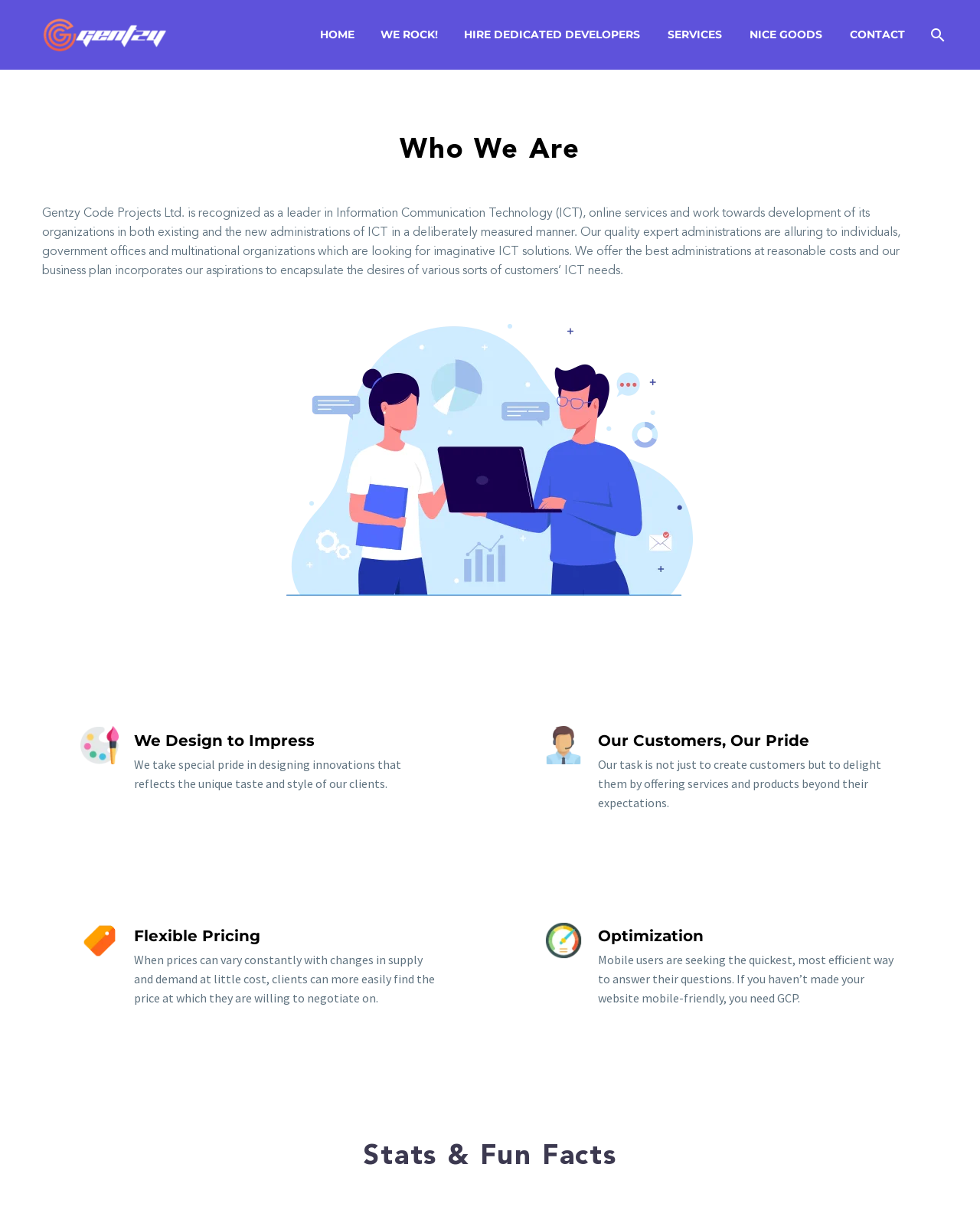Determine the bounding box coordinates for the area that needs to be clicked to fulfill this task: "Click WE ROCK!". The coordinates must be given as four float numbers between 0 and 1, i.e., [left, top, right, bottom].

[0.377, 0.021, 0.459, 0.037]